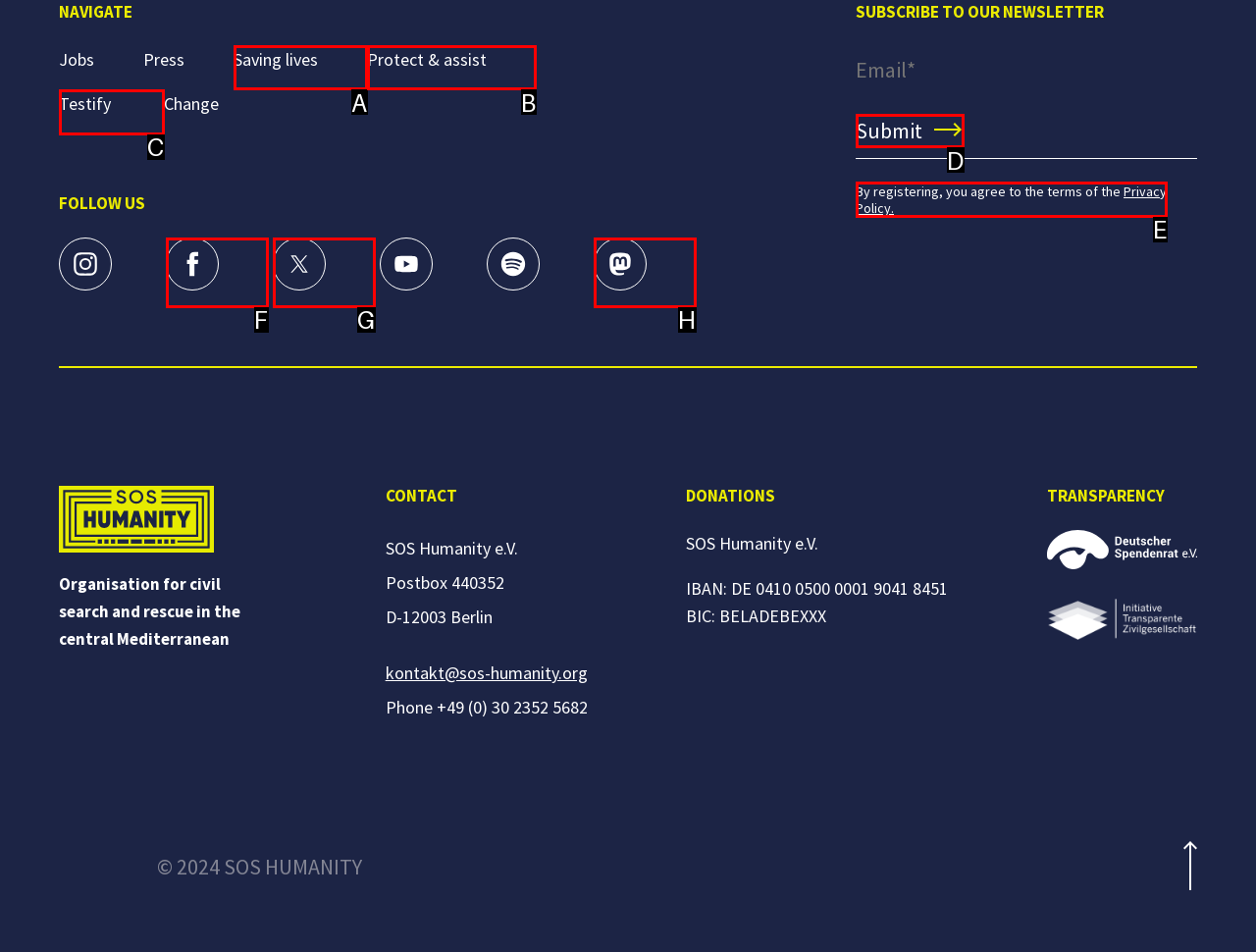Given the description: Protect & assist, identify the corresponding option. Answer with the letter of the appropriate option directly.

B